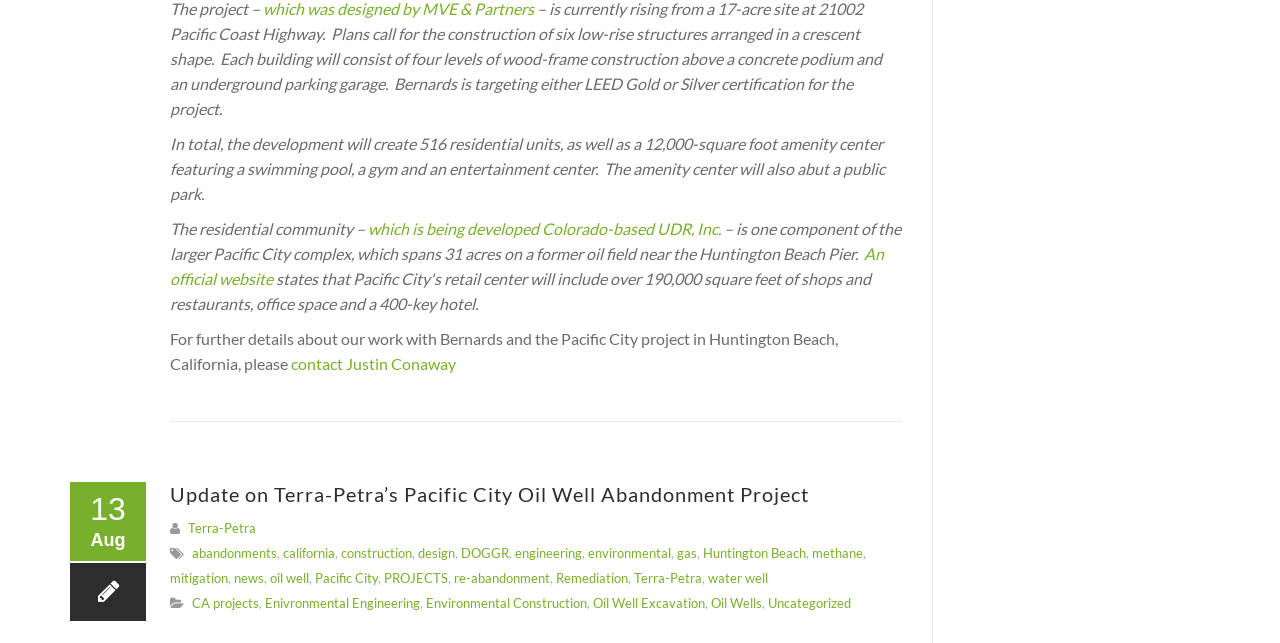Find the bounding box coordinates for the area that should be clicked to accomplish the instruction: "View updates on oil well abandonment projects".

[0.133, 0.75, 0.632, 0.787]